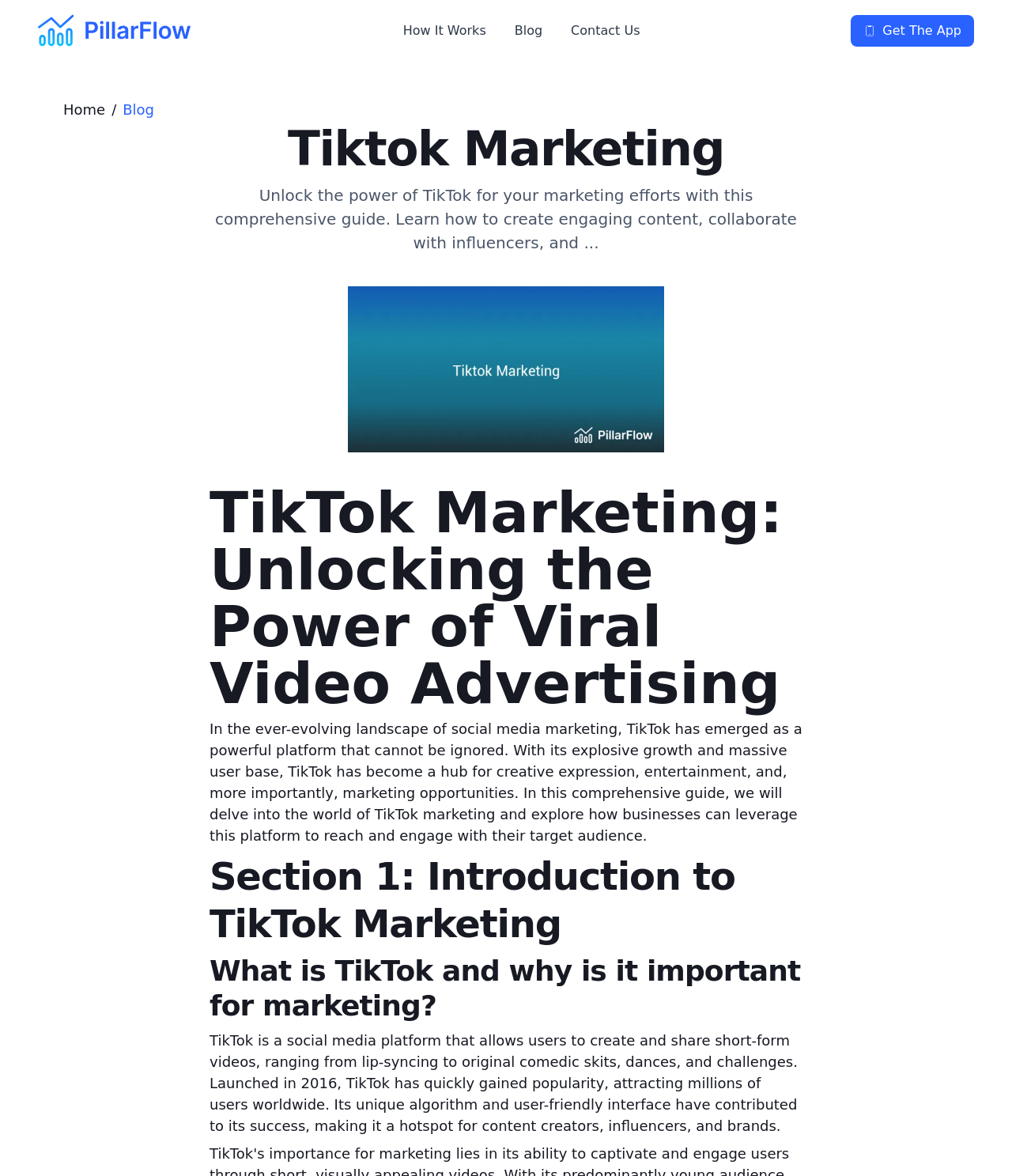Given the element description: "How It Works", predict the bounding box coordinates of the UI element it refers to, using four float numbers between 0 and 1, i.e., [left, top, right, bottom].

[0.386, 0.012, 0.493, 0.039]